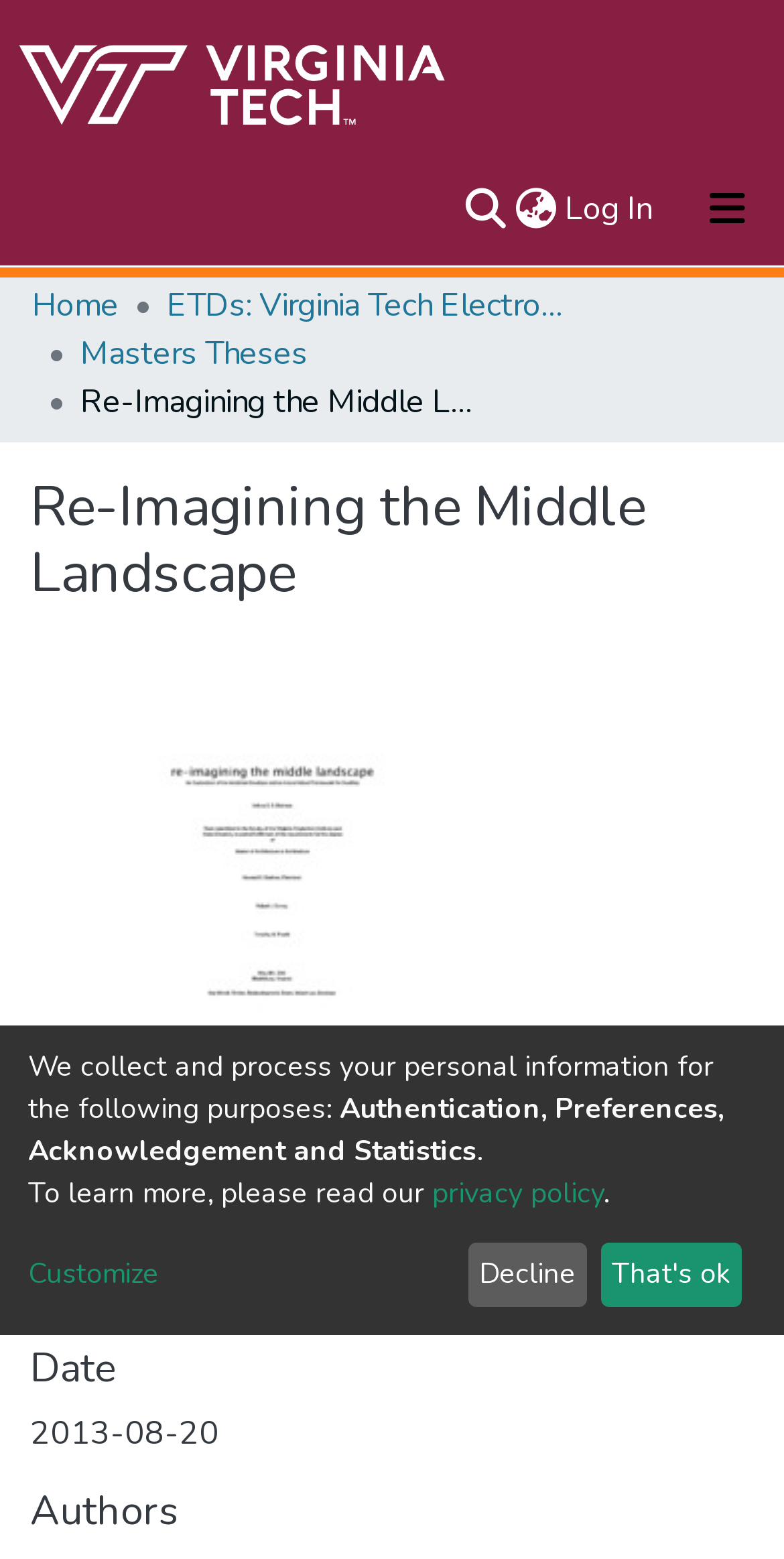Please identify the bounding box coordinates of the element that needs to be clicked to execute the following command: "Toggle navigation". Provide the bounding box using four float numbers between 0 and 1, formatted as [left, top, right, bottom].

[0.856, 0.108, 1.0, 0.16]